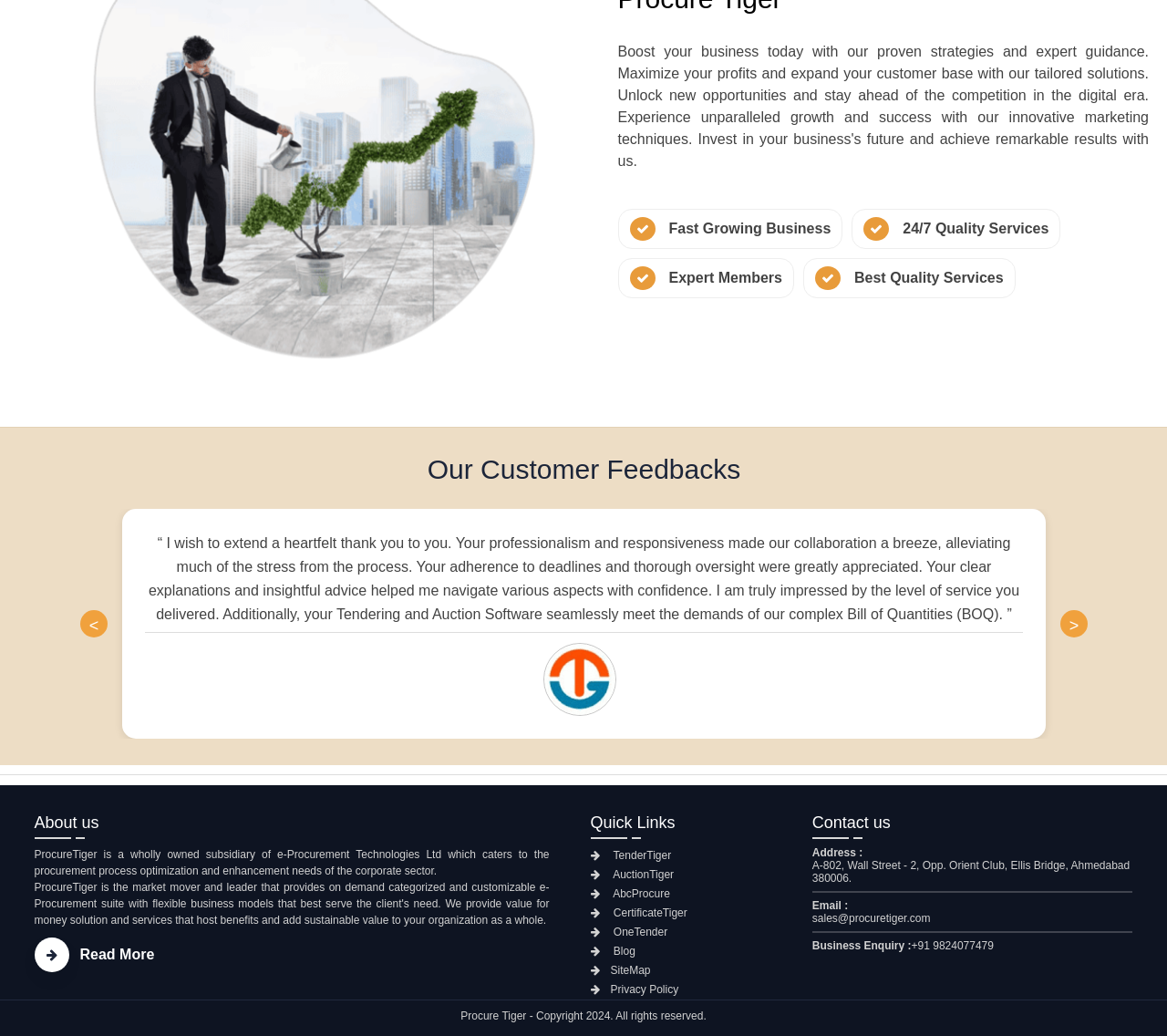Please locate the bounding box coordinates of the element that should be clicked to achieve the given instruction: "Read more about the company".

[0.029, 0.914, 0.132, 0.929]